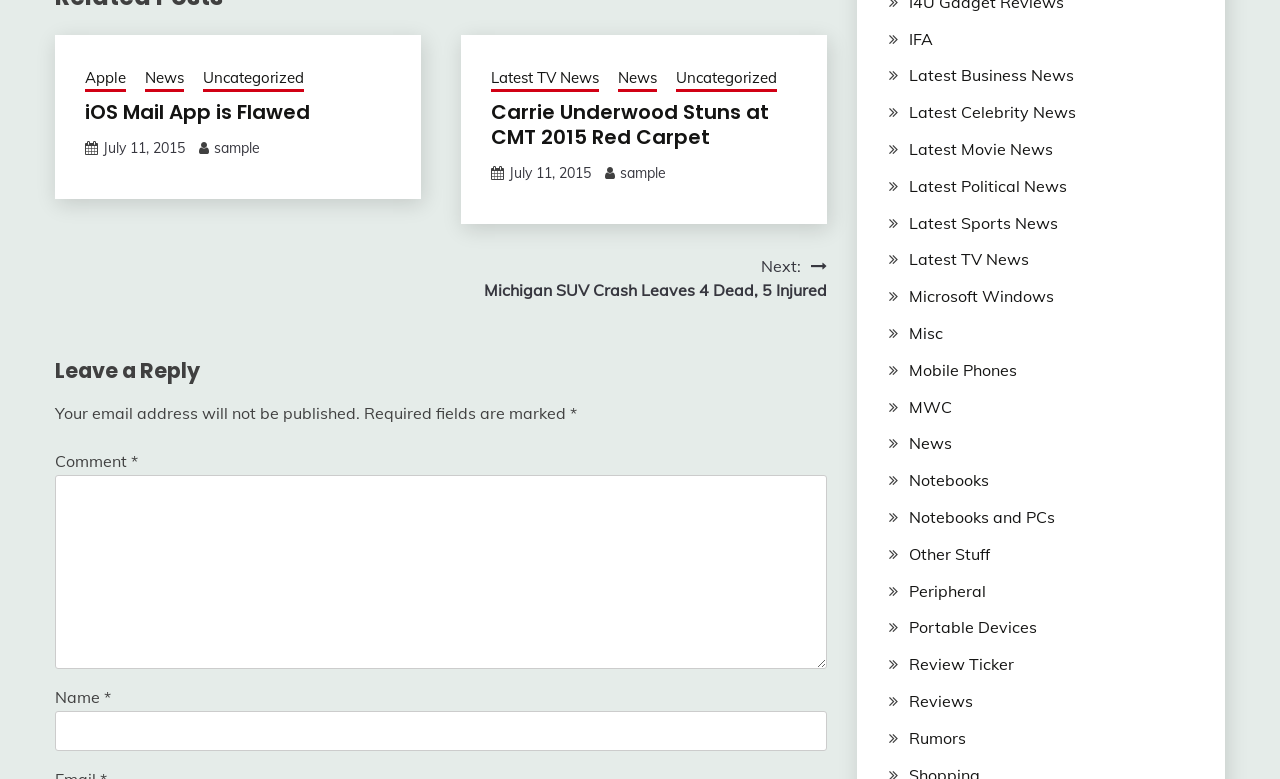Please specify the bounding box coordinates of the clickable region necessary for completing the following instruction: "Click on the 'Carrie Underwood Stuns at CMT 2015 Red Carpet' link". The coordinates must consist of four float numbers between 0 and 1, i.e., [left, top, right, bottom].

[0.383, 0.126, 0.601, 0.194]